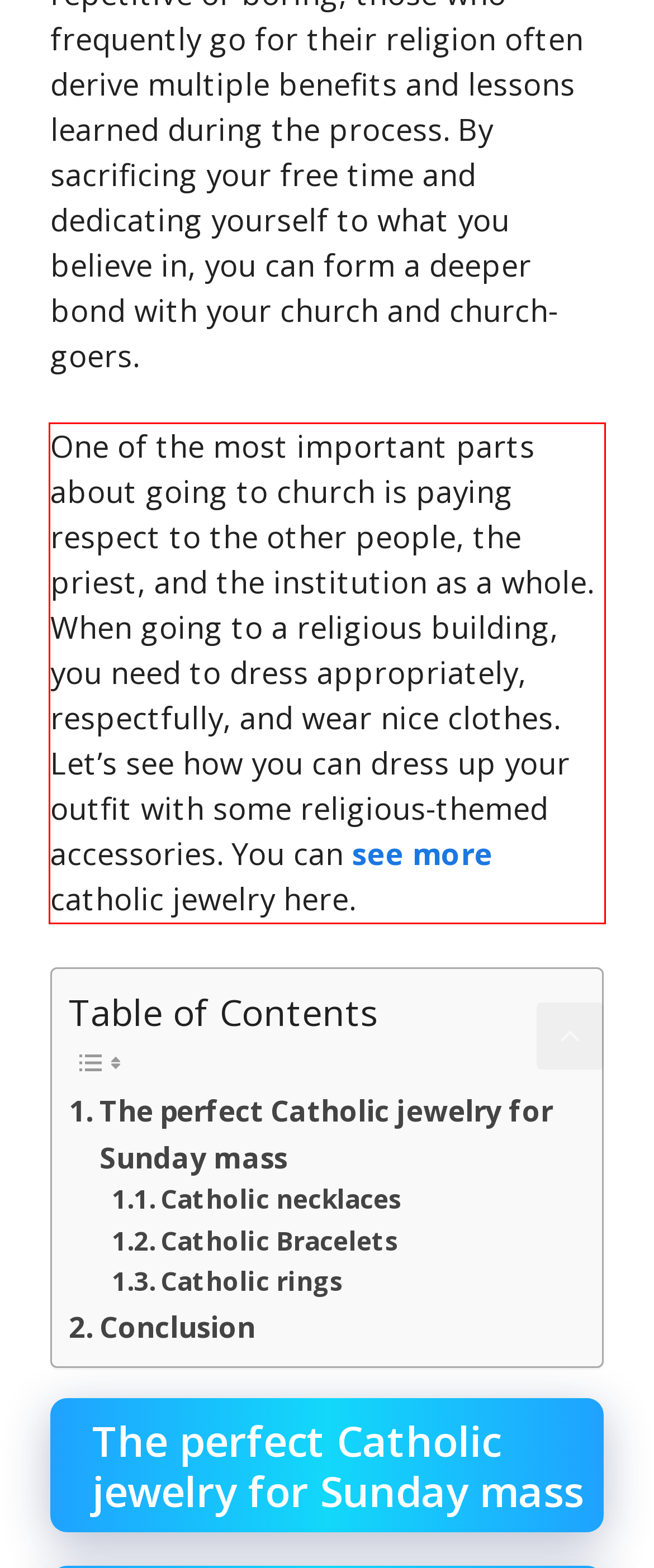Given the screenshot of a webpage, identify the red rectangle bounding box and recognize the text content inside it, generating the extracted text.

One of the most important parts about going to church is paying respect to the other people, the priest, and the institution as a whole. When going to a religious building, you need to dress appropriately, respectfully, and wear nice clothes. Let’s see how you can dress up your outfit with some religious-themed accessories. You can see more catholic jewelry here.